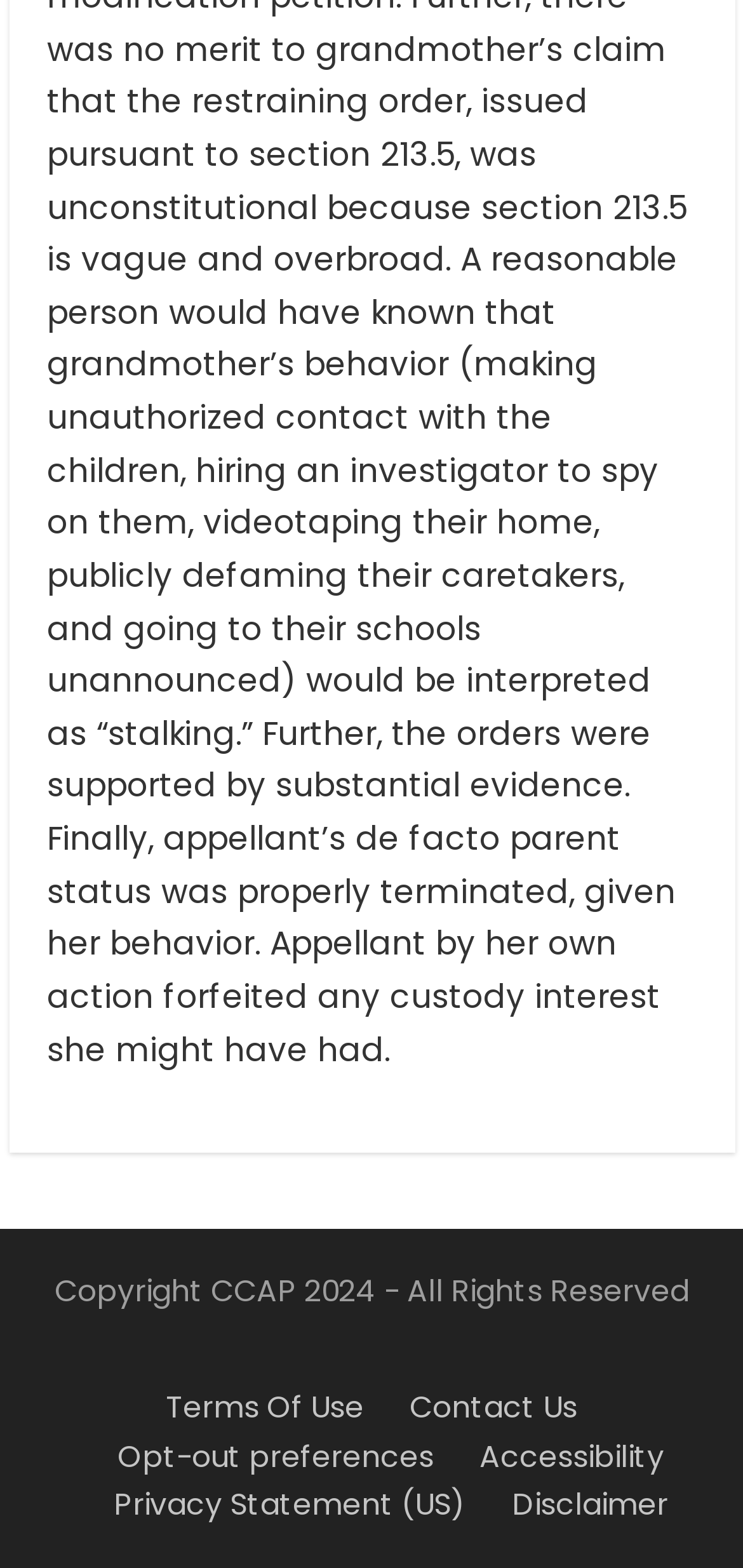Identify the bounding box of the HTML element described as: "Opt-out preferences".

[0.158, 0.916, 0.583, 0.941]